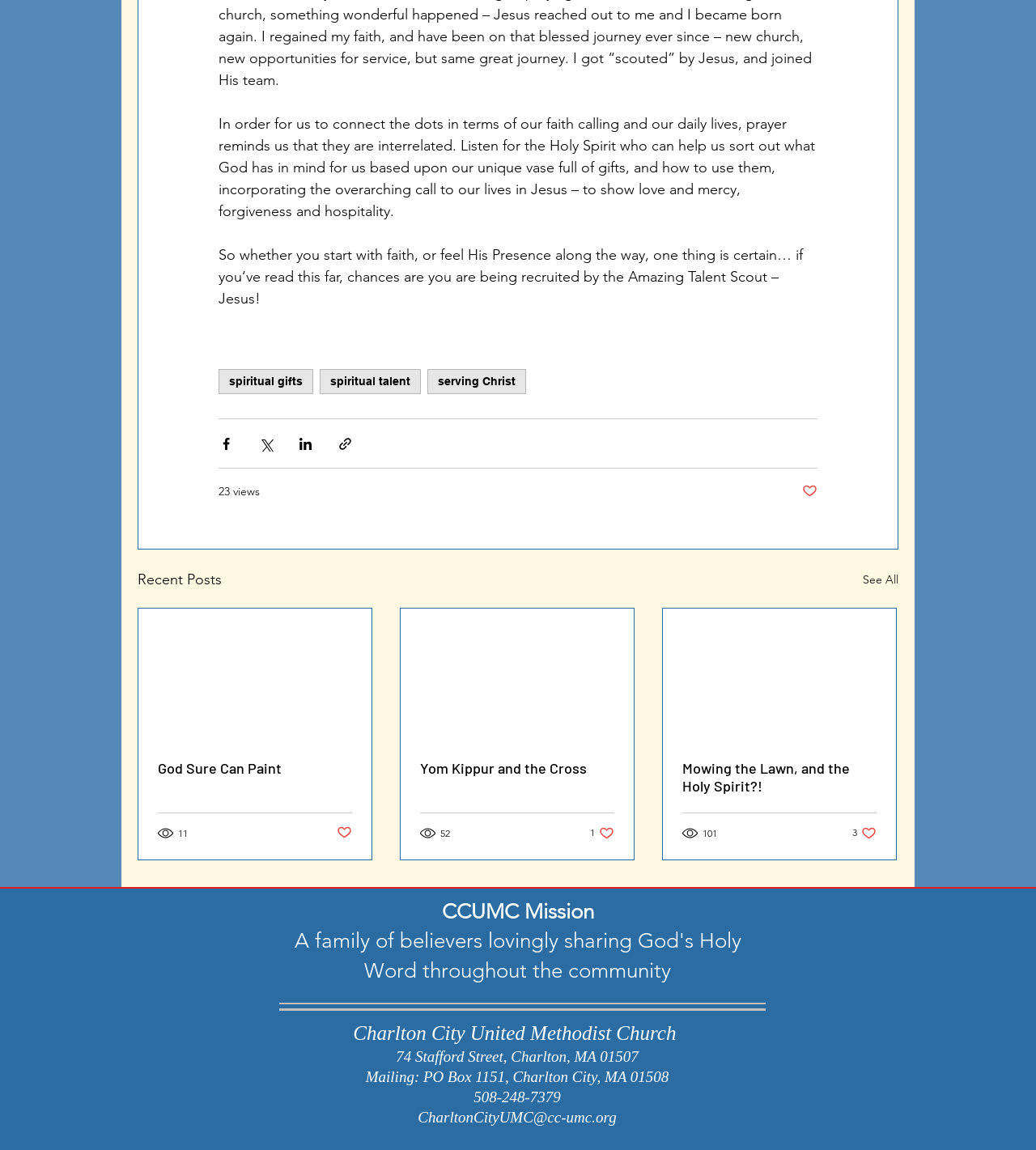Refer to the image and offer a detailed explanation in response to the question: What is the name of the church associated with this webpage?

The name of the church is mentioned in the text at the bottom of the webpage, which reads 'Charlton City United Methodist Church'.